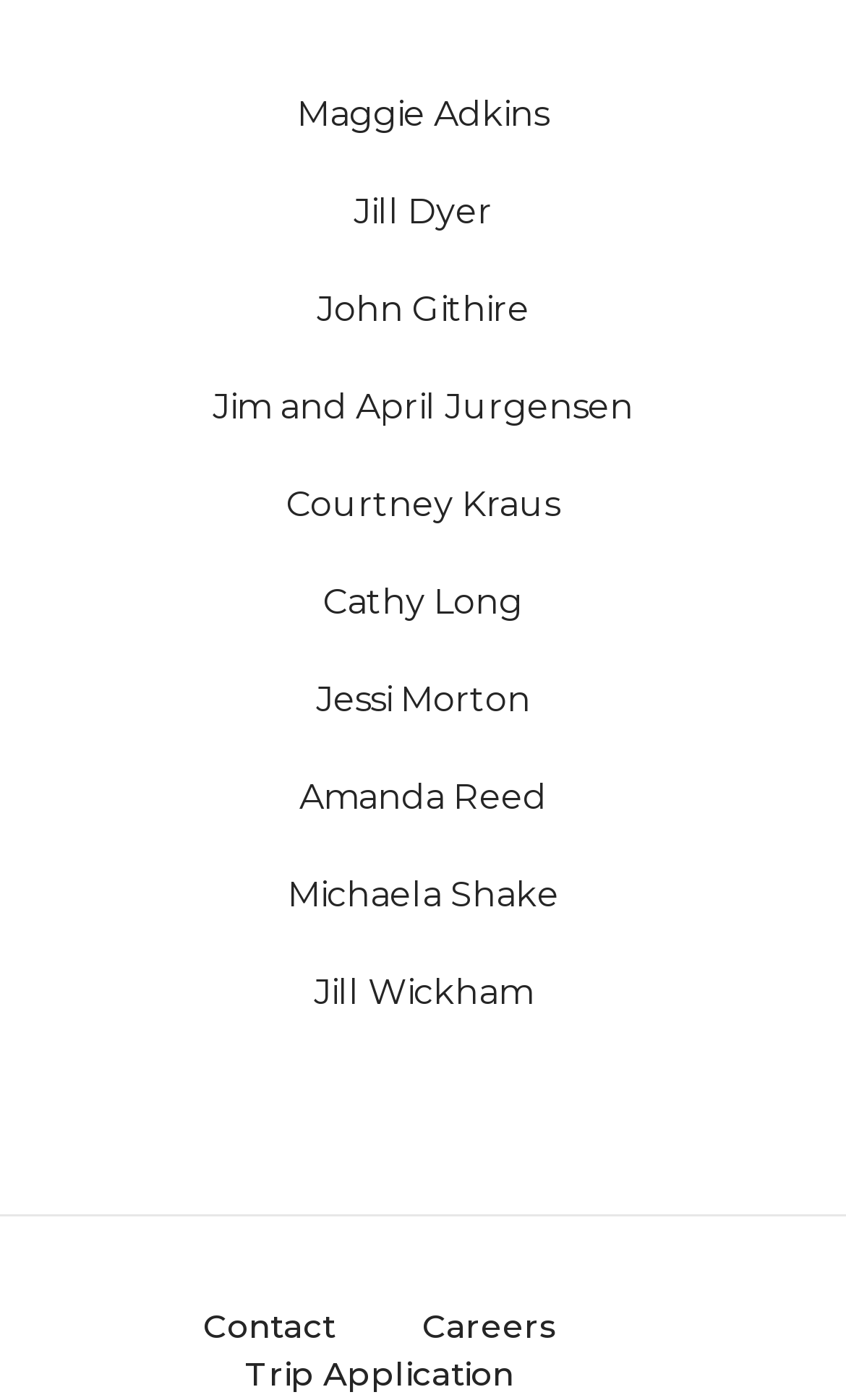Provide a short answer to the following question with just one word or phrase: Where is the 'Contact' link located?

Bottom left